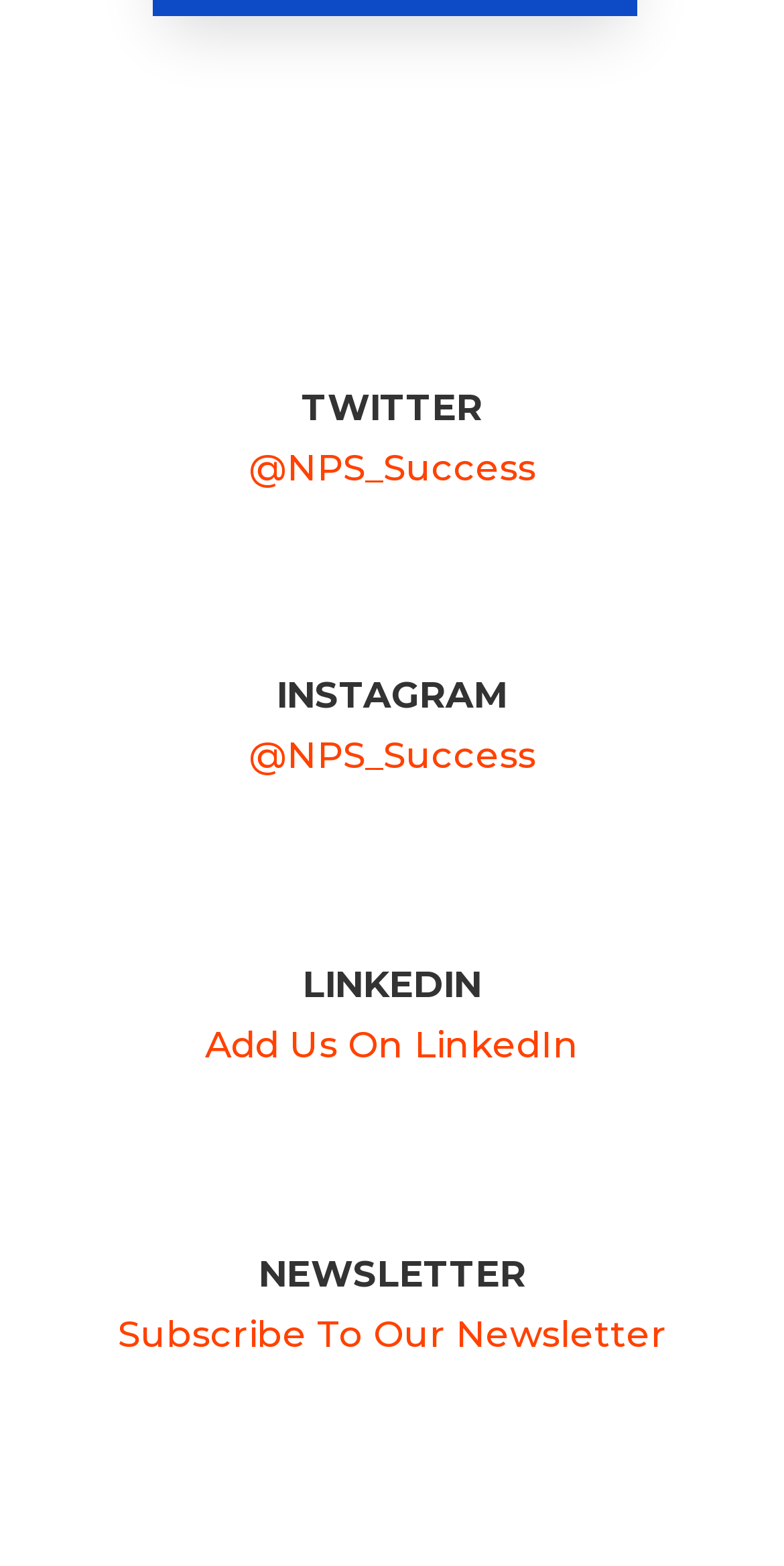Answer this question in one word or a short phrase: How many social media platforms are listed?

4